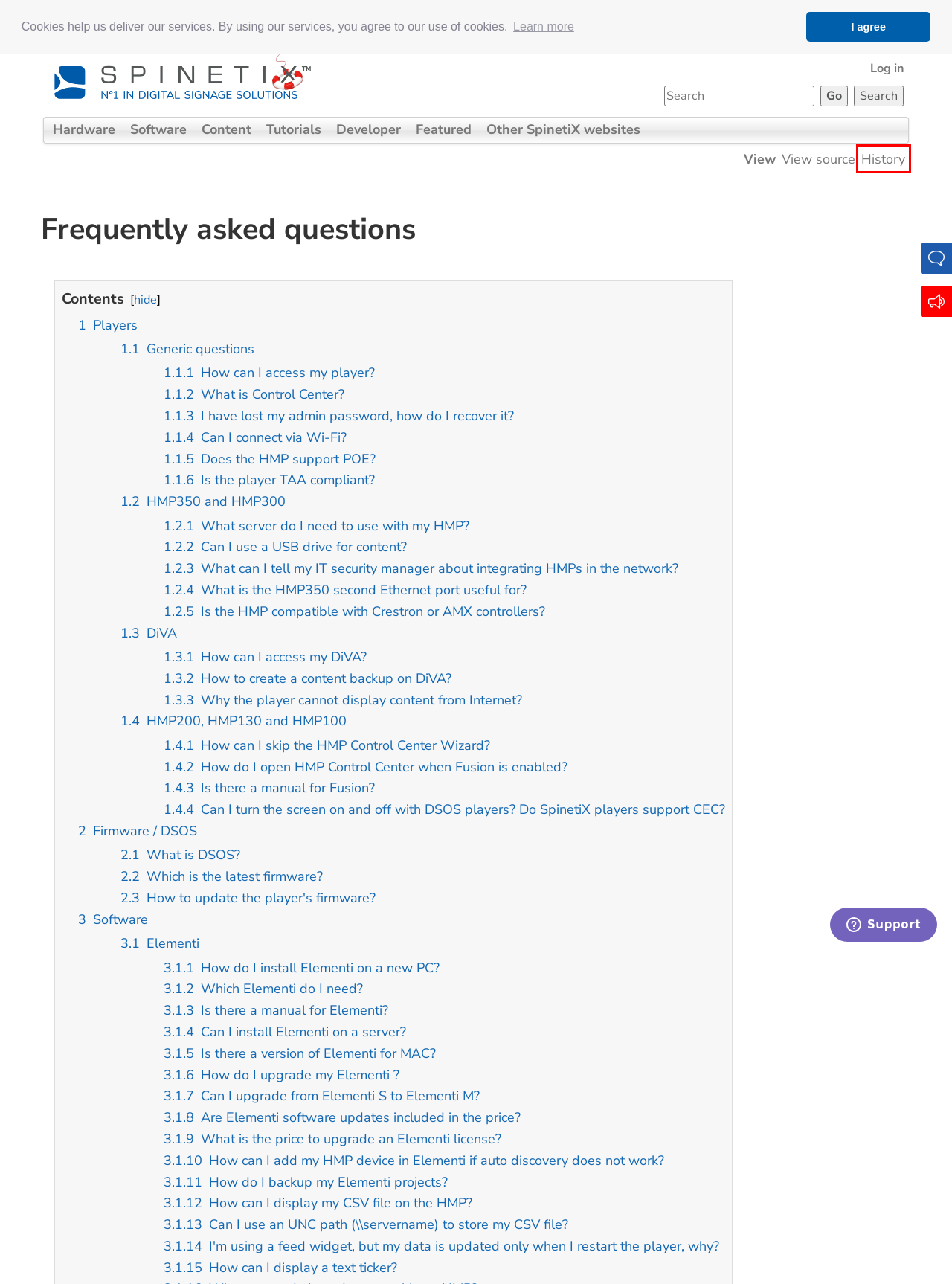Look at the given screenshot of a webpage with a red rectangle bounding box around a UI element. Pick the description that best matches the new webpage after clicking the element highlighted. The descriptions are:
A. AVIXA Approved CTS RU Courses | SpinetiX
B. Permission error - SpinetiX Support Wiki
C. Revision history of "Frequently asked questions/w/index.php" - SpinetiX Support Wiki
D. Digital Signage Software - ELEMENTI | SpinetiX
E. Privacy Notice | SpinetiX
F. End User License Agreement | SpinetiX
G. Download Center : Elementi Digital Display Software | SpinetiX
H. SpinetiX | Innovative Digital Display & Signage Solutions

C